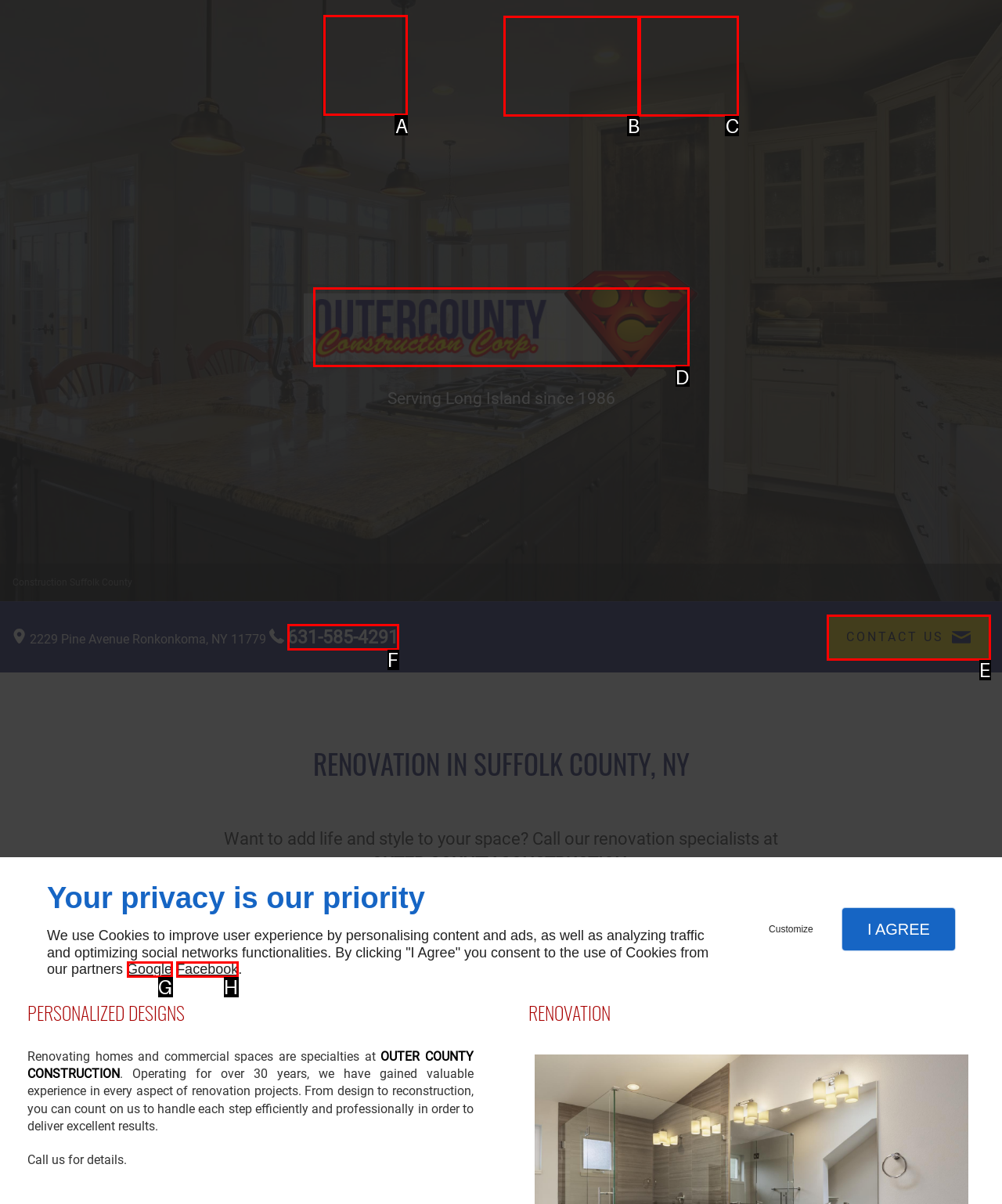Which choice should you pick to execute the task: Click the ABOUT US link
Respond with the letter associated with the correct option only.

A